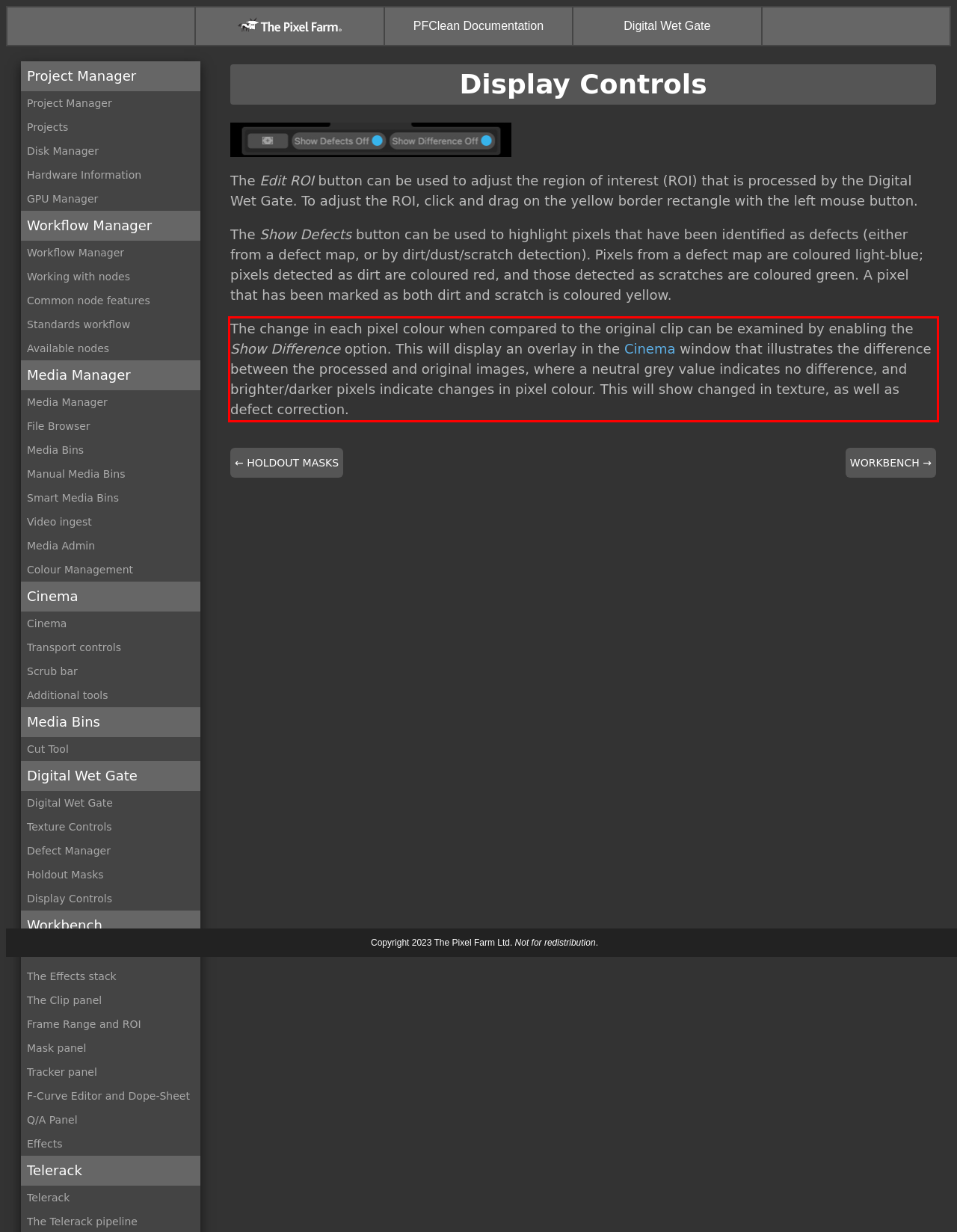Analyze the webpage screenshot and use OCR to recognize the text content in the red bounding box.

The change in each pixel colour when compared to the original clip can be examined by enabling the Show Difference option. This will display an overlay in the Cinema window that illustrates the difference between the processed and original images, where a neutral grey value indicates no difference, and brighter/darker pixels indicate changes in pixel colour. This will show changed in texture, as well as defect correction.